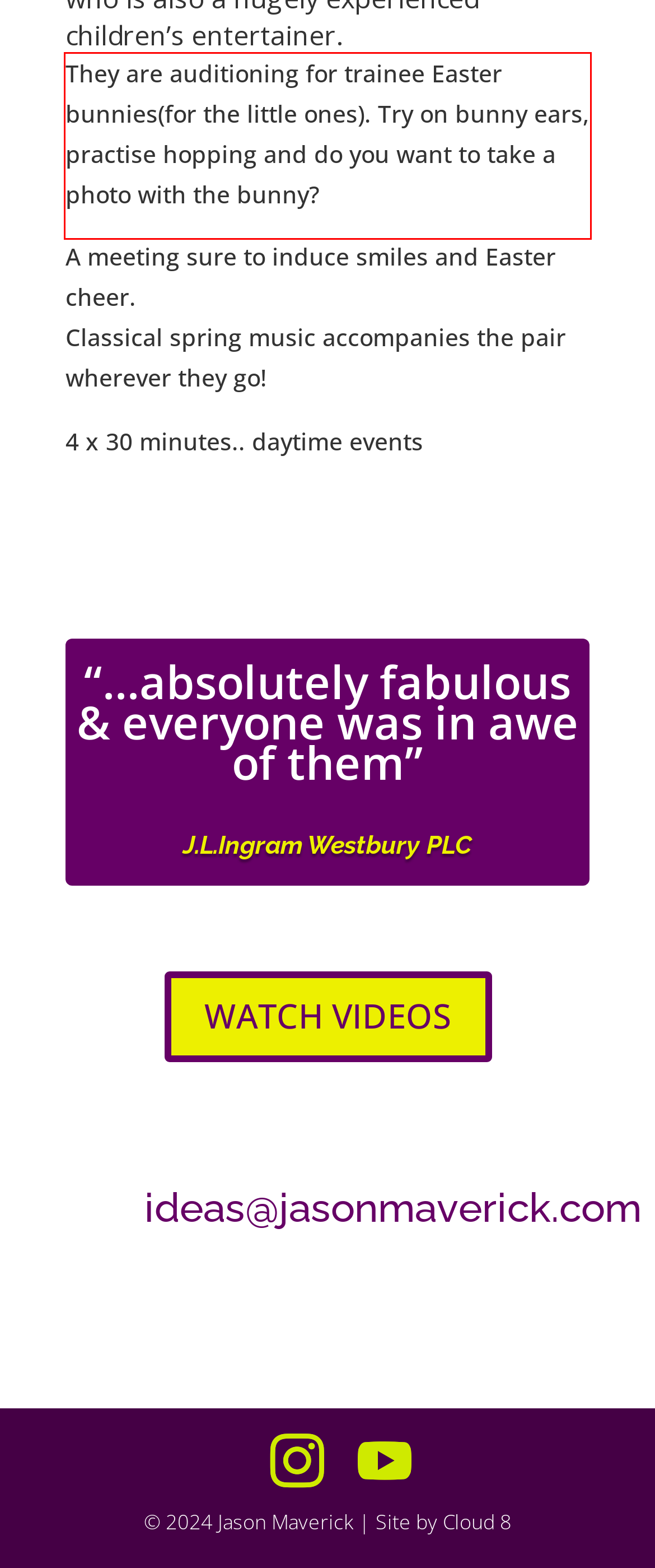Please identify and extract the text from the UI element that is surrounded by a red bounding box in the provided webpage screenshot.

They are auditioning for trainee Easter bunnies(for the little ones). Try on bunny ears, practise hopping and do you want to take a photo with the bunny?